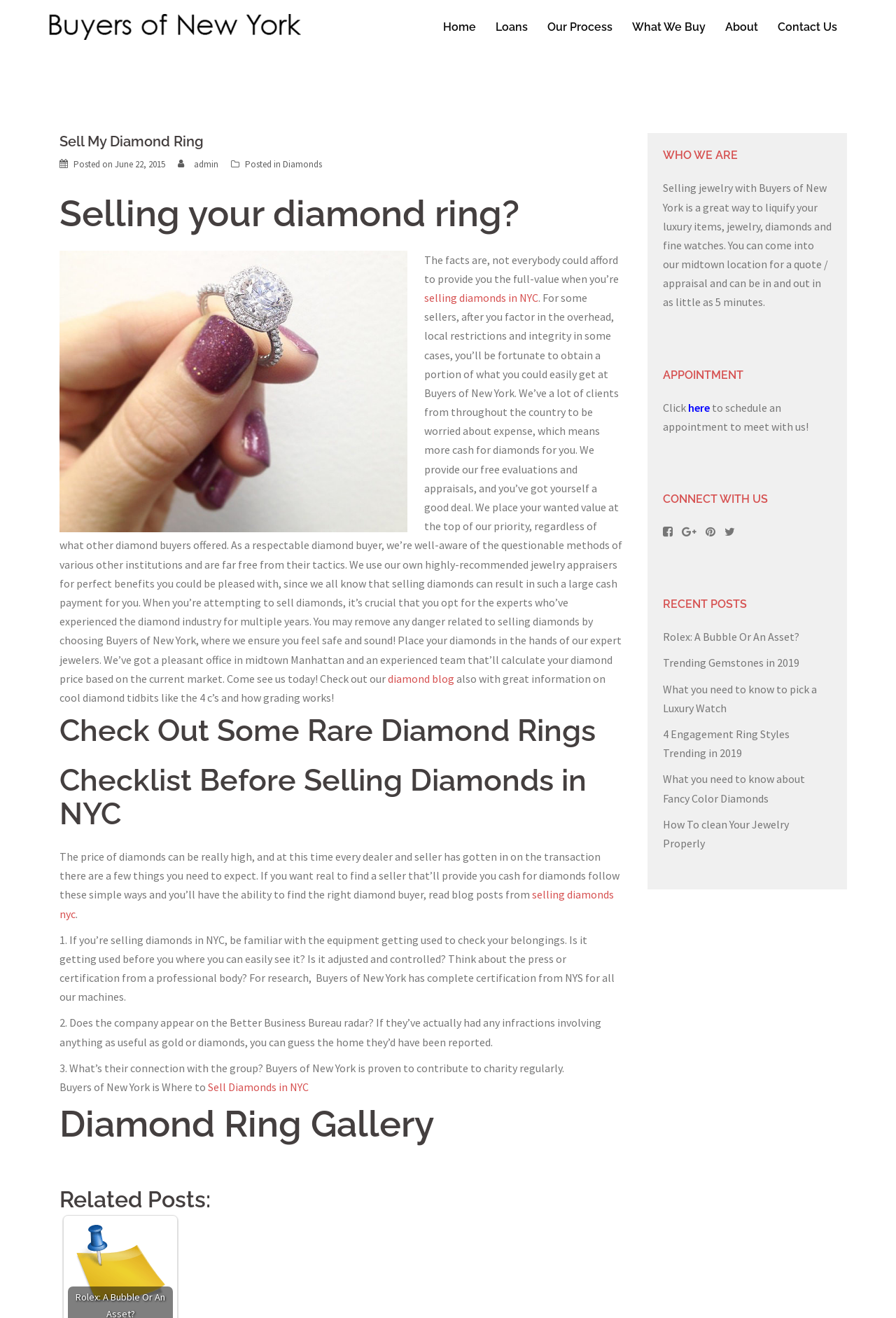Please find and report the bounding box coordinates of the element to click in order to perform the following action: "Check out 'What We Buy'". The coordinates should be expressed as four float numbers between 0 and 1, in the format [left, top, right, bottom].

[0.705, 0.013, 0.788, 0.028]